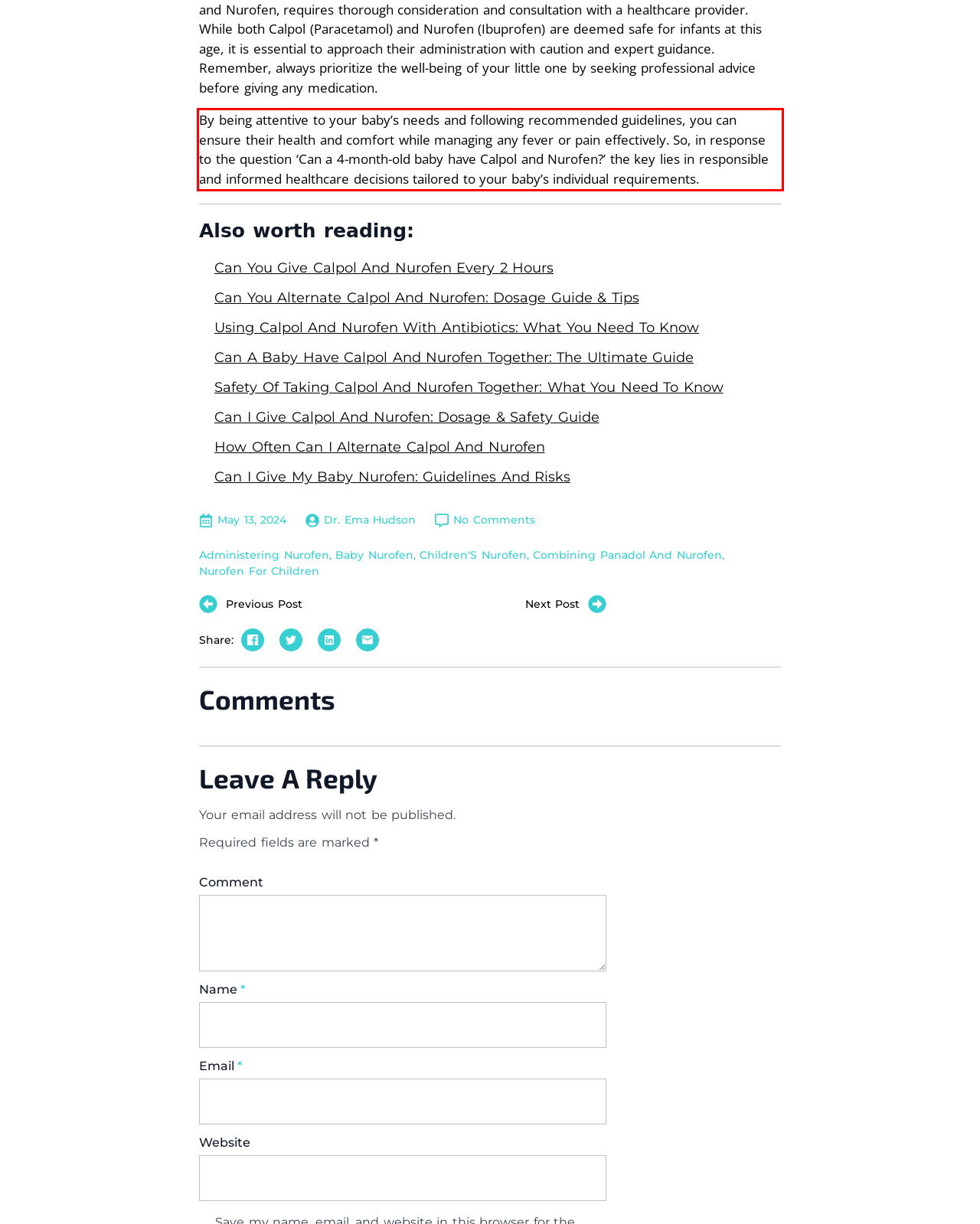Given a screenshot of a webpage with a red bounding box, please identify and retrieve the text inside the red rectangle.

By being attentive to your baby’s needs and following recommended guidelines, you can ensure their health and comfort while managing any fever or pain effectively. So, in response to the question ‘Can a 4-month-old baby have Calpol and Nurofen?’ the key lies in responsible and informed healthcare decisions tailored to your baby’s individual requirements.